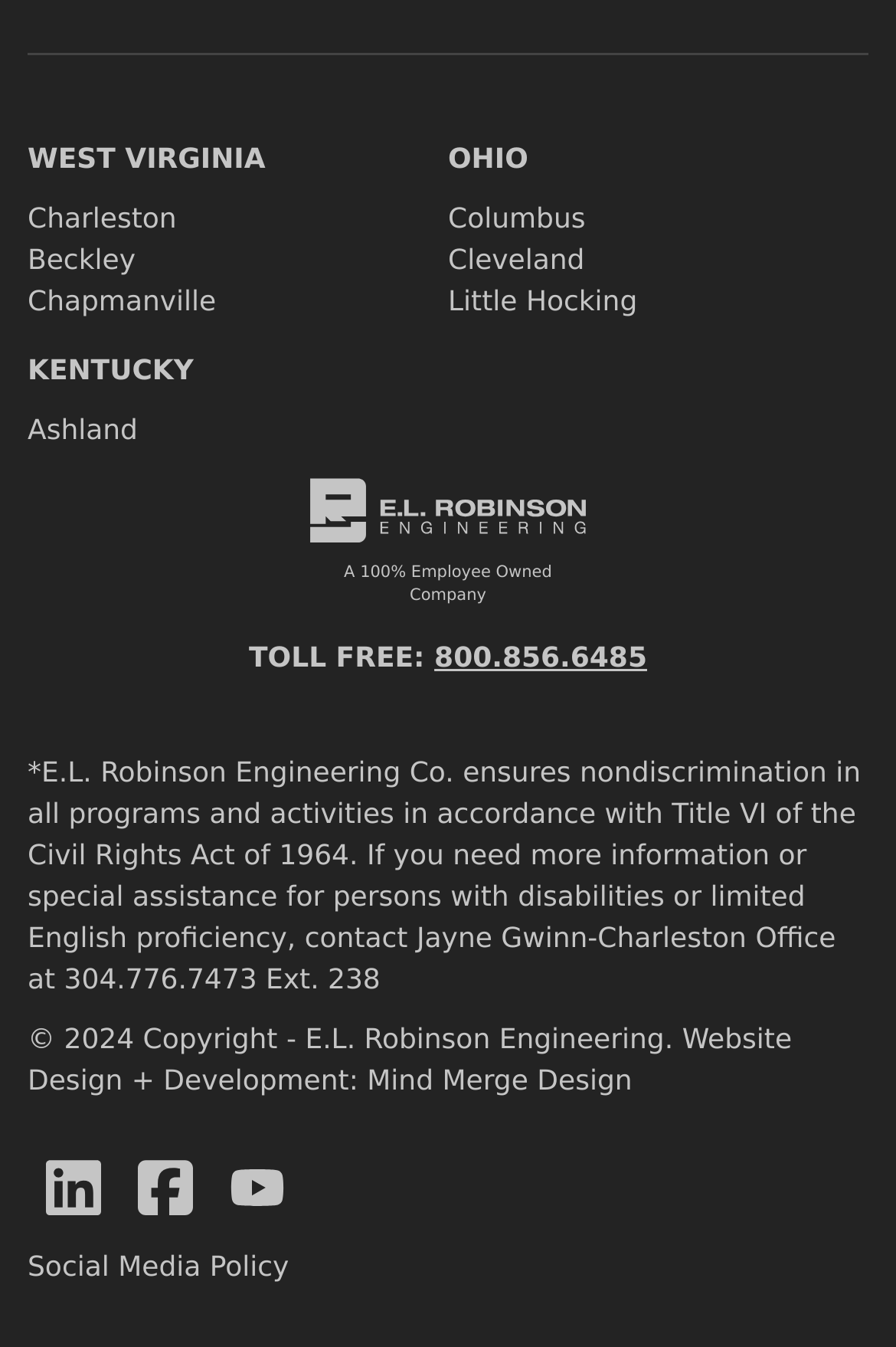Given the element description: "Social Media Policy", predict the bounding box coordinates of the UI element it refers to, using four float numbers between 0 and 1, i.e., [left, top, right, bottom].

[0.031, 0.929, 0.322, 0.953]